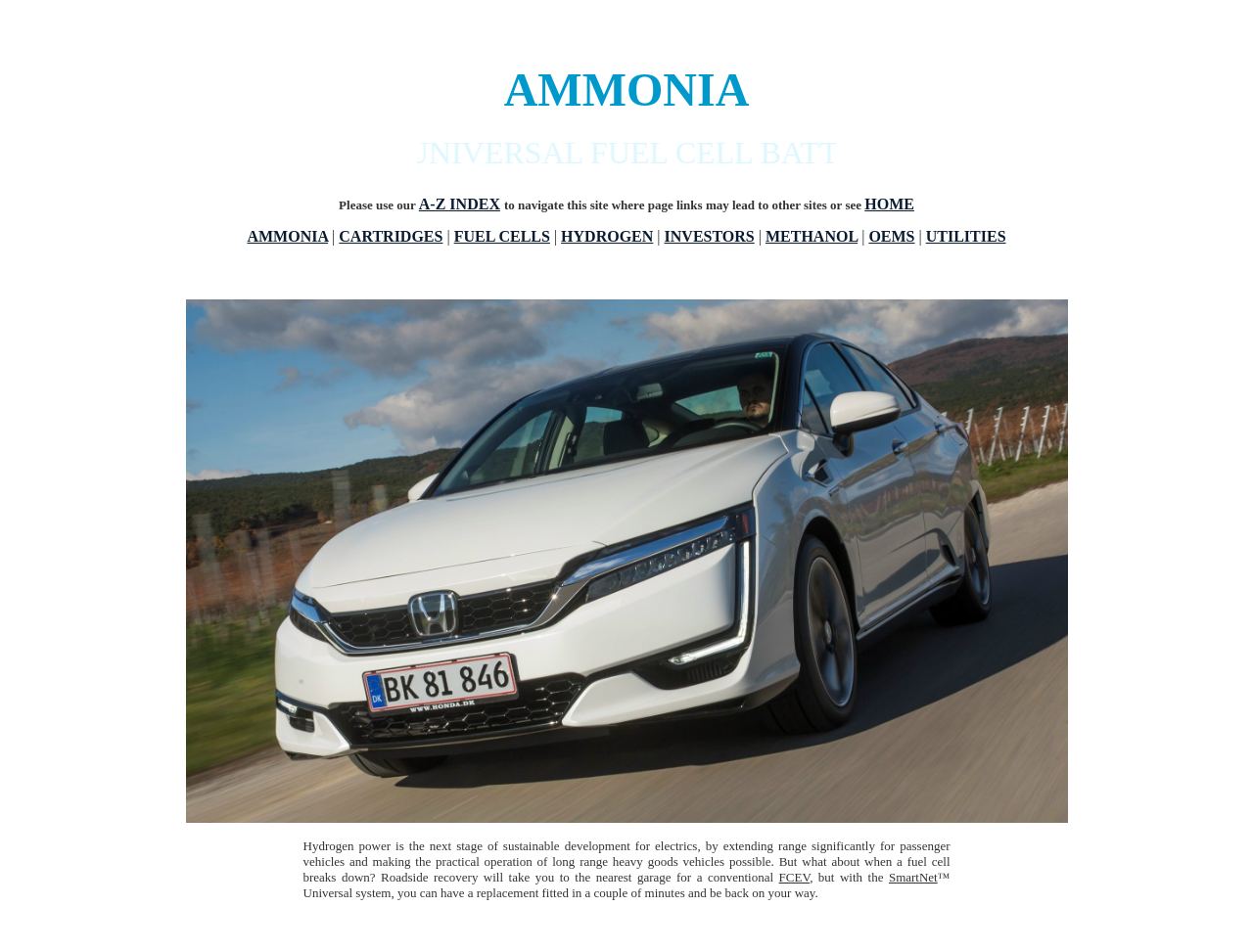Provide the bounding box for the UI element matching this description: "Testimonials".

None